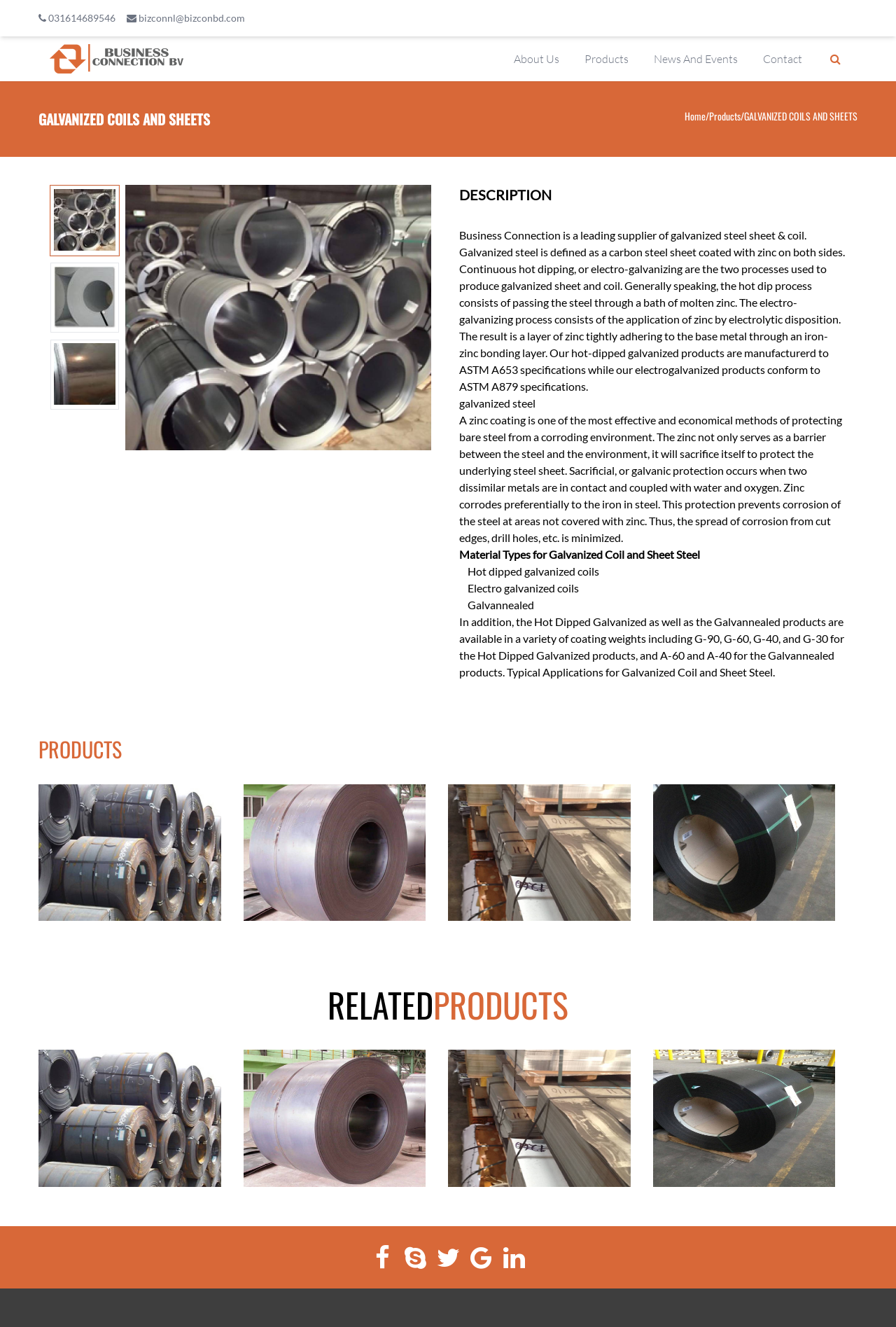Locate the UI element described by News And Events and provide its bounding box coordinates. Use the format (top-left x, top-left y, bottom-right x, bottom-right y) with all values as floating point numbers between 0 and 1.

[0.717, 0.034, 0.836, 0.055]